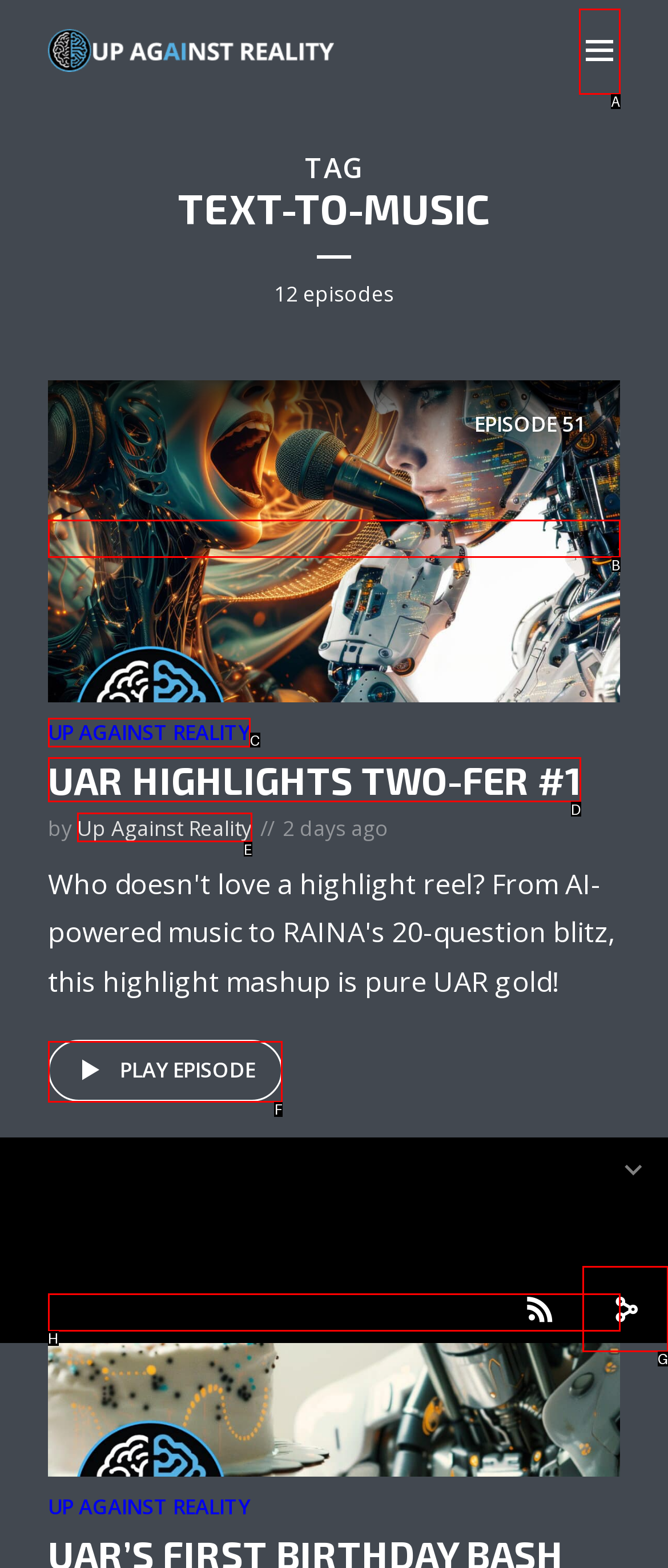Determine the HTML element to be clicked to complete the task: play episode 51. Answer by giving the letter of the selected option.

F